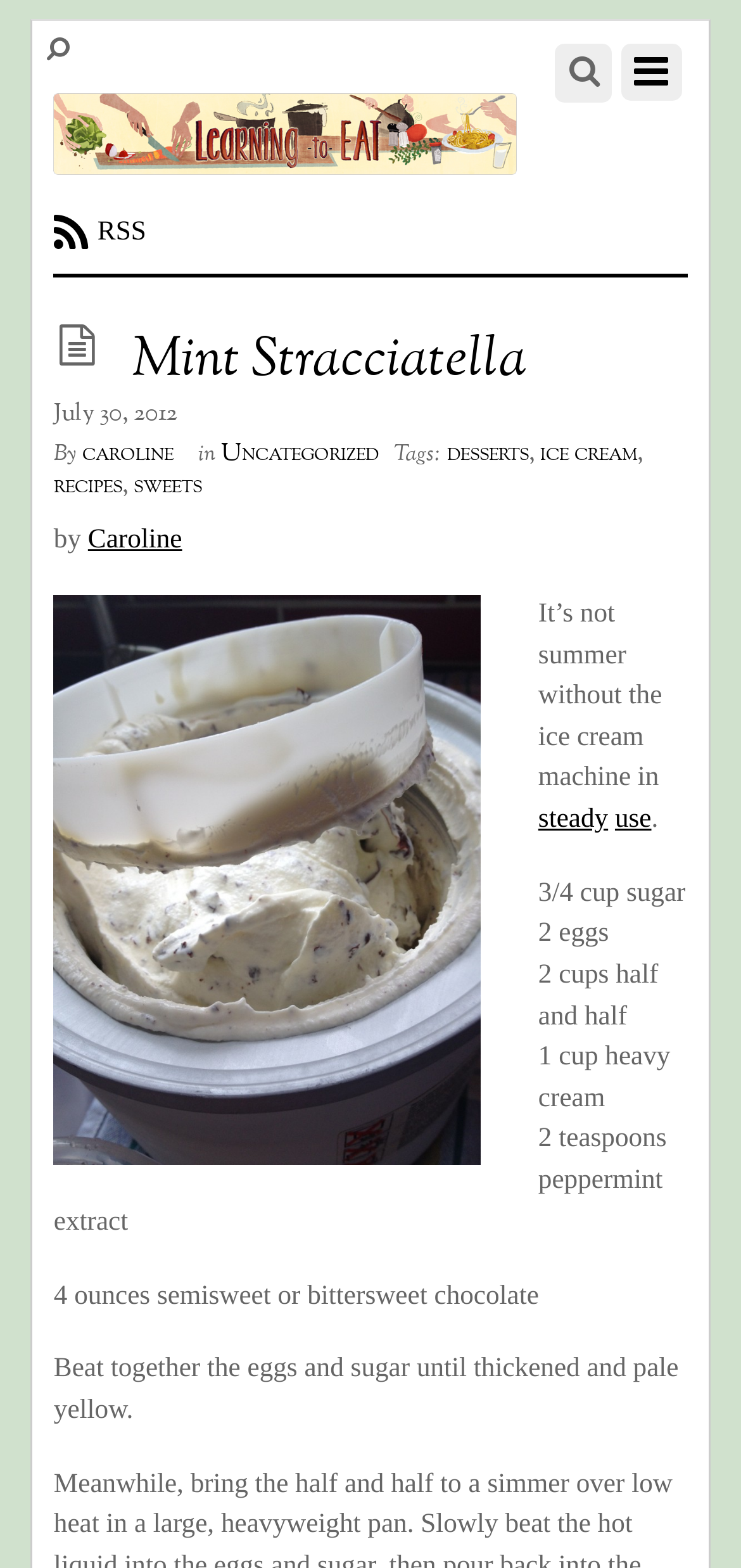Determine the bounding box coordinates of the clickable element to achieve the following action: 'Read related posts'. Provide the coordinates as four float values between 0 and 1, formatted as [left, top, right, bottom].

None